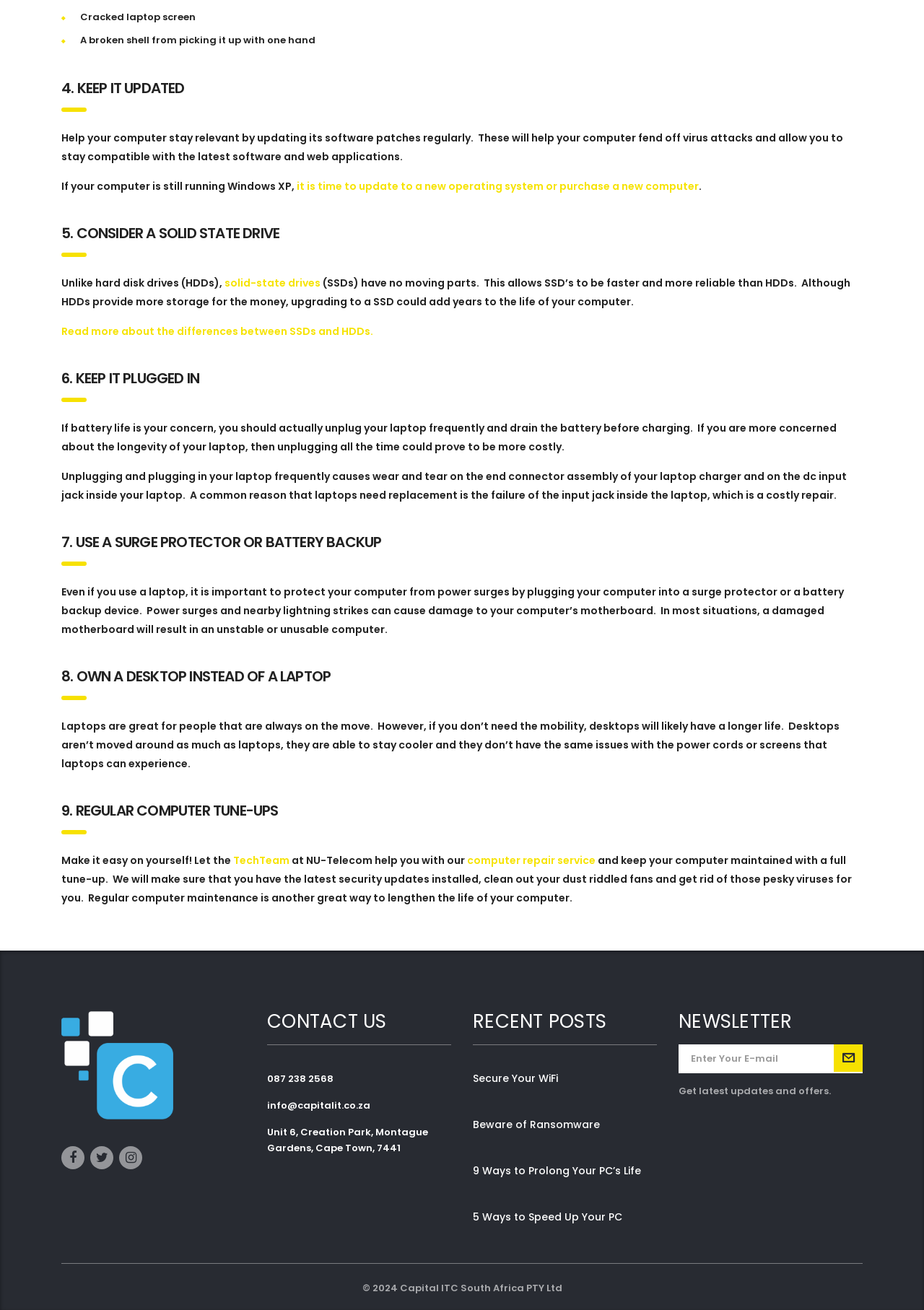Why is unplugging a laptop frequently not recommended?
Please answer the question with as much detail as possible using the screenshot.

According to the webpage, unplugging a laptop frequently causes wear and tear on the end connector assembly of the laptop charger and on the dc input jack inside the laptop, which can lead to costly repairs.